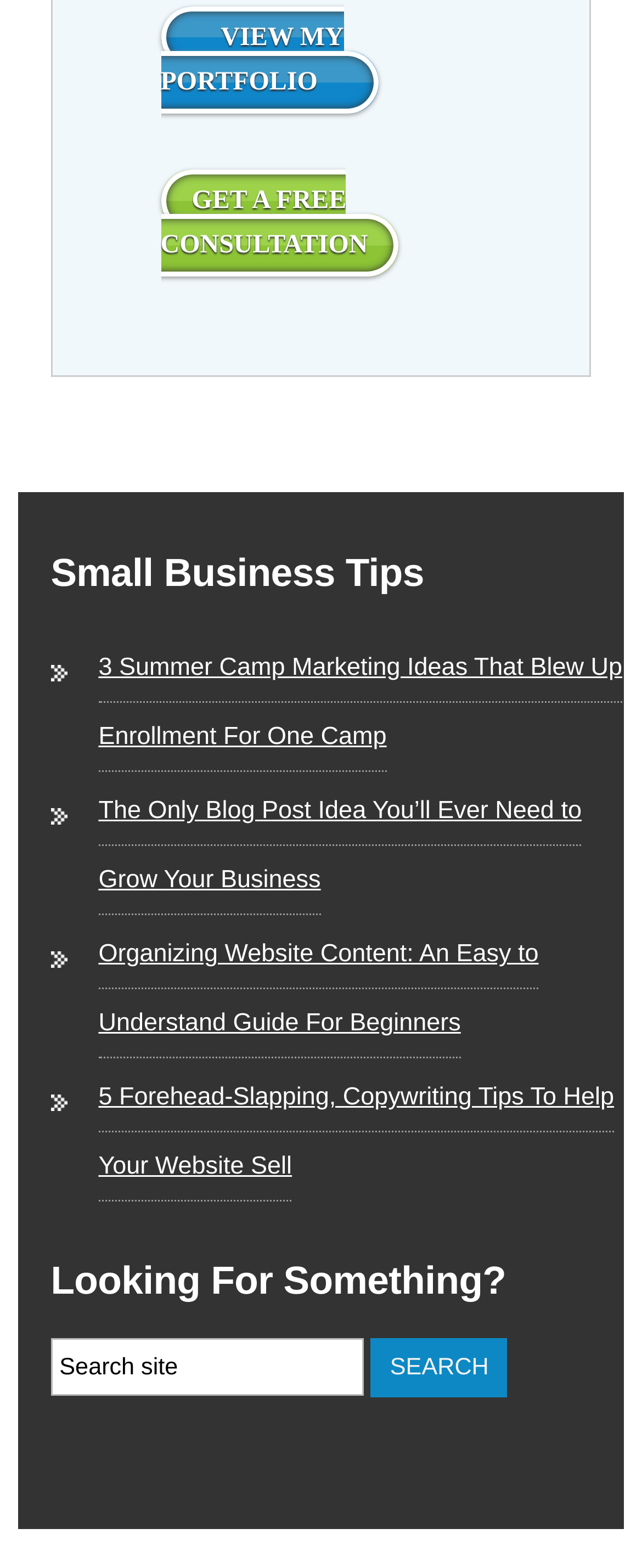Identify the bounding box coordinates of the clickable section necessary to follow the following instruction: "Read about summer camp marketing ideas". The coordinates should be presented as four float numbers from 0 to 1, i.e., [left, top, right, bottom].

[0.153, 0.417, 0.969, 0.492]